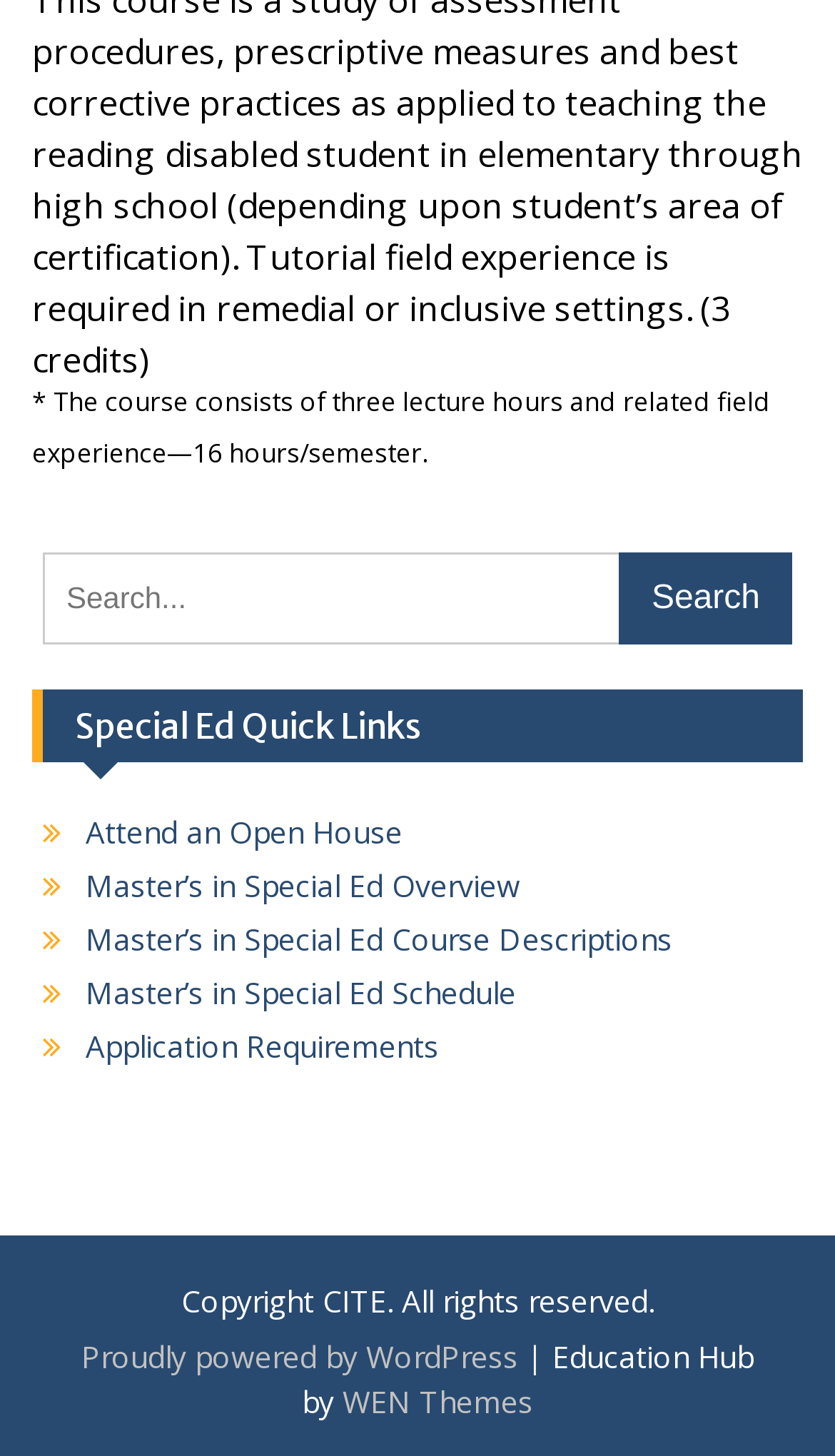Please locate the bounding box coordinates of the element that needs to be clicked to achieve the following instruction: "View 'Master’s in Special Ed Overview'". The coordinates should be four float numbers between 0 and 1, i.e., [left, top, right, bottom].

[0.103, 0.593, 0.623, 0.621]